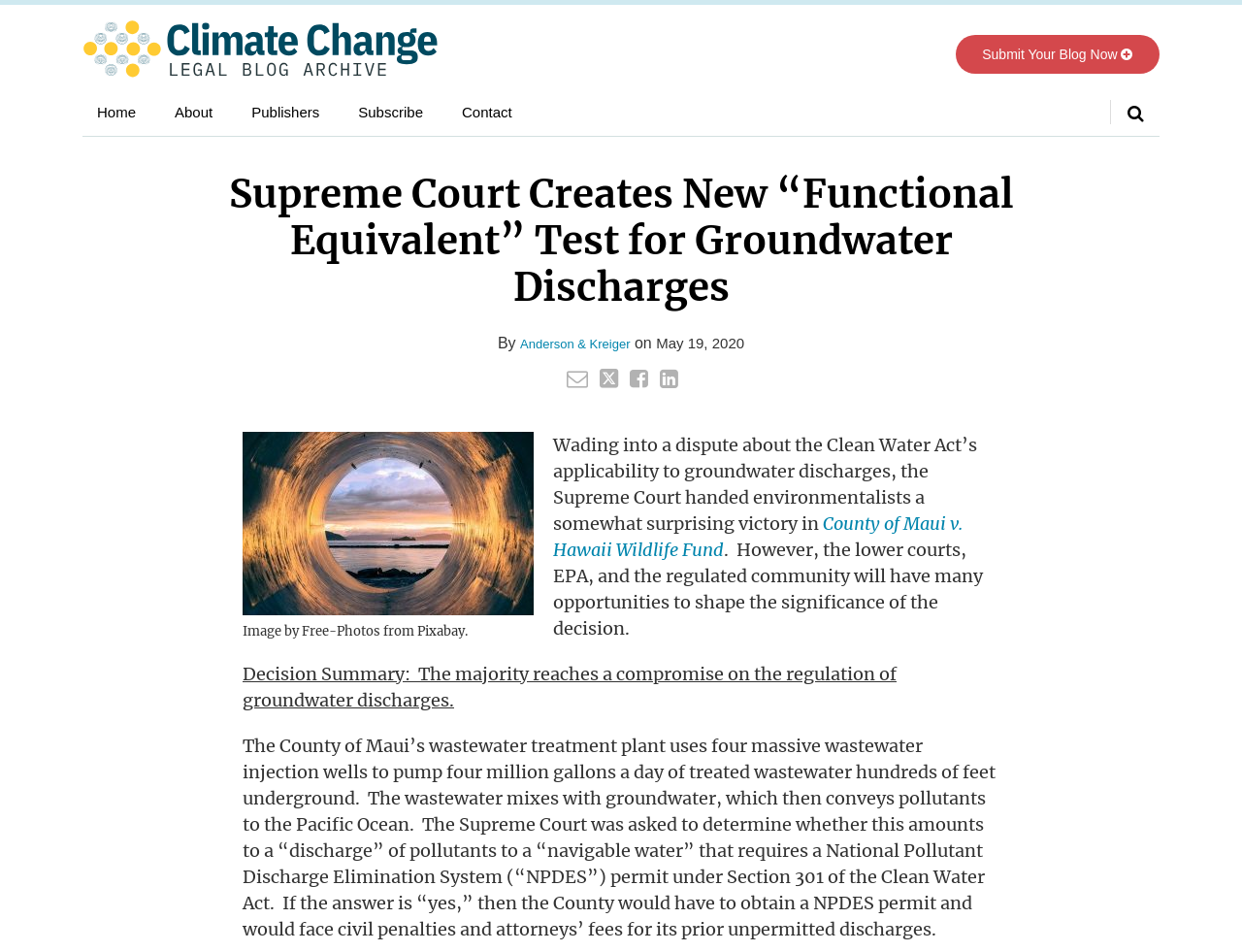Generate a thorough explanation of the webpage's elements.

The webpage is about a Supreme Court decision related to the Clean Water Act and its applicability to groundwater discharges. At the top, there is a logo of the Climate Change Legal Blog Archive on the left, and a row of links to "Home", "About", "Publishers", "Subscribe", and "Contact" on the right. Below this, there is a navigation menu with the same links, followed by a search icon on the right.

The main content of the webpage is divided into two sections. The top section has a heading that reads "Supreme Court Creates New “Functional Equivalent” Test for Groundwater Discharges". Below this, there is a line of text that indicates the author and date of the post, "By Anderson & Kreiger on May 19, 2020". There are also social media links to email, tweet, like, and share the post.

The second section of the main content has an image on the left, with a caption "Image by Free-Photos from Pixabay." To the right of the image, there is a block of text that summarizes the Supreme Court decision, including a link to the case "County of Maui v. Hawaii Wildlife Fund". The text explains the background of the case and the decision's implications.

Below this, there is a subheading "Decision Summary" followed by a longer block of text that provides more details about the decision. The text describes the County of Maui's wastewater treatment plant and the Supreme Court's ruling on whether this amounts to a "discharge" of pollutants to a "navigable water" that requires a National Pollutant Discharge Elimination System permit.

At the very bottom of the webpage, there is a text input field labeled "Your website url".